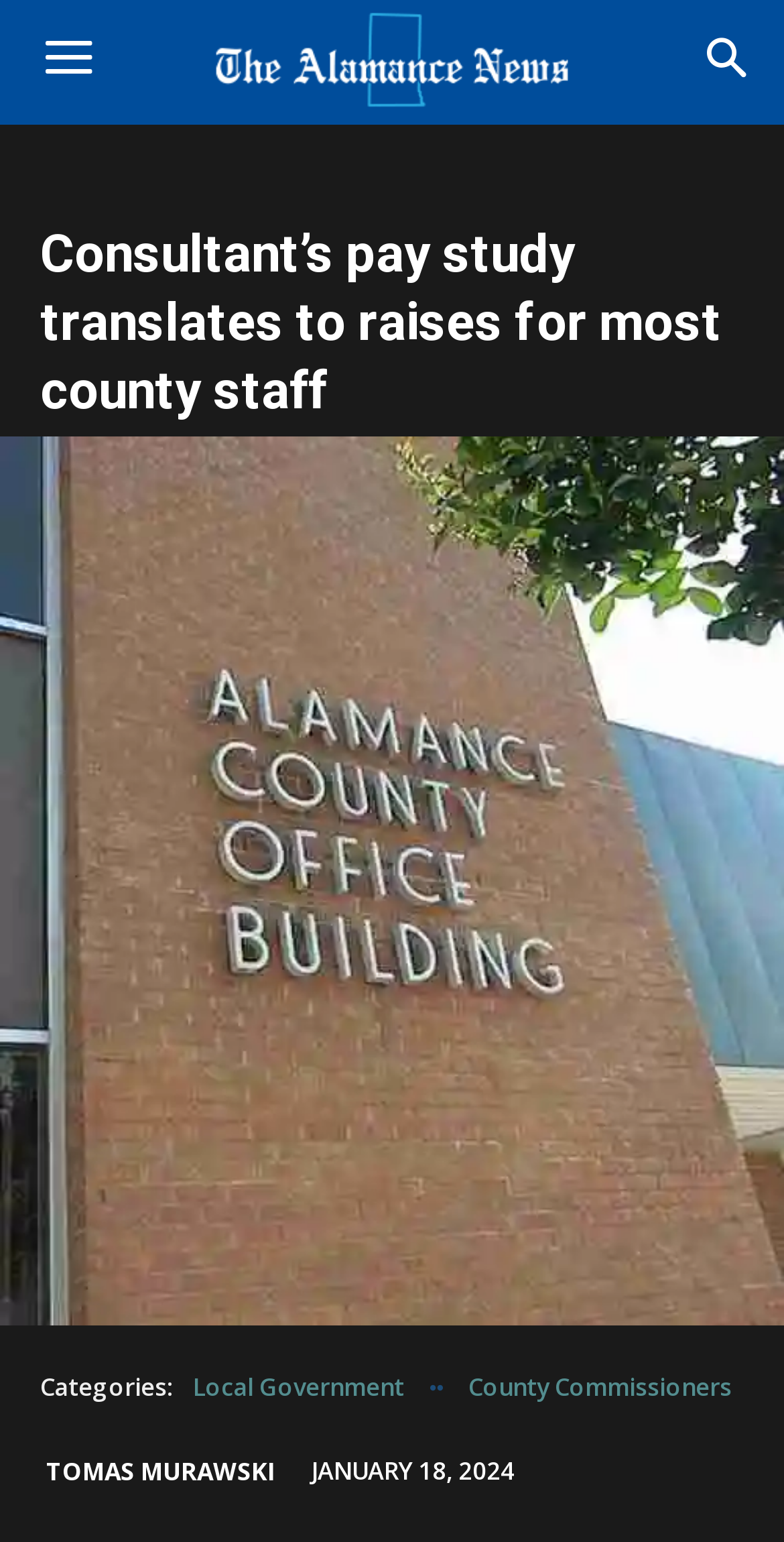Please answer the following question using a single word or phrase: How many categories are listed?

1